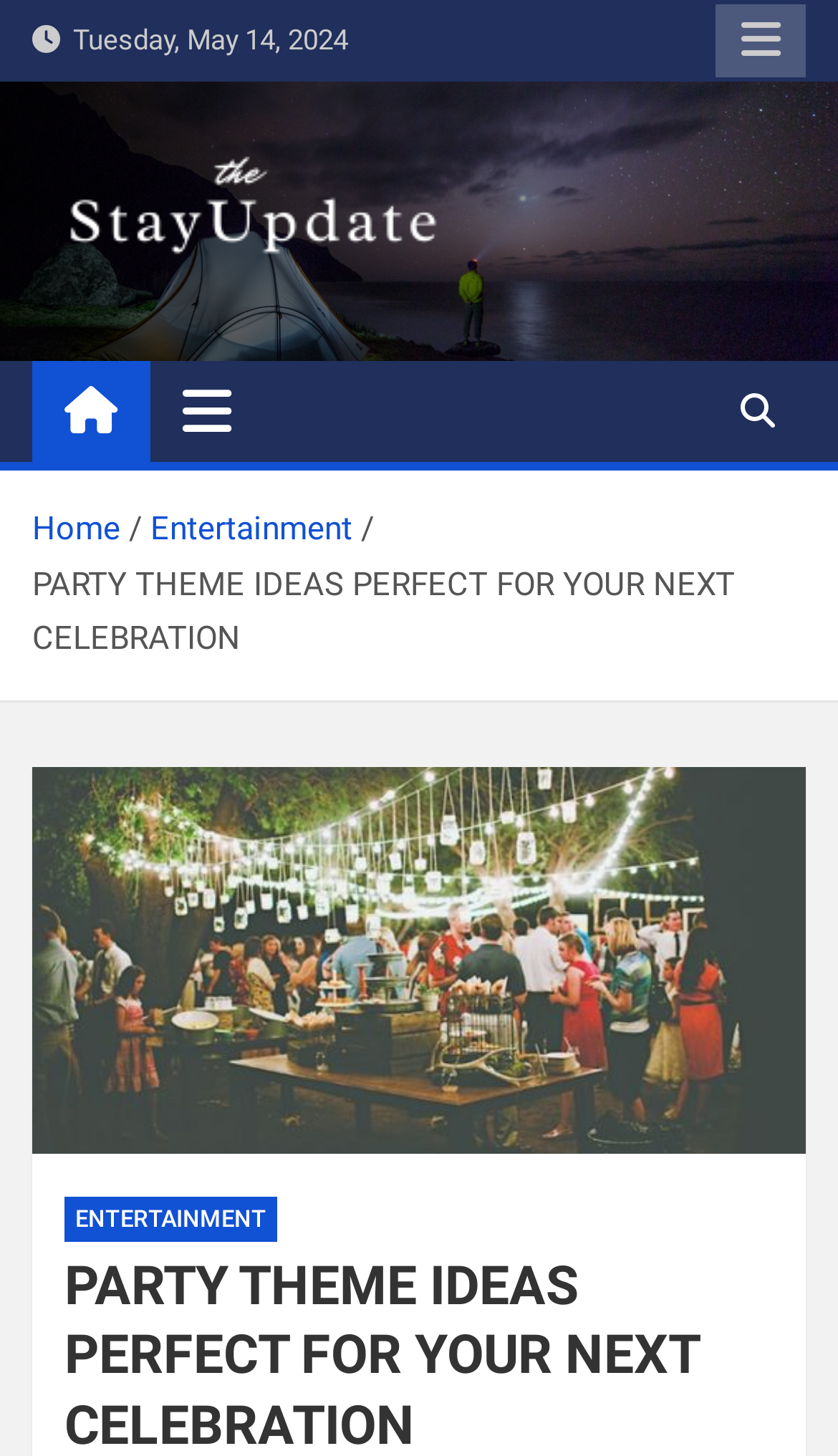Determine the bounding box for the UI element described here: "Entertainment".

[0.077, 0.822, 0.331, 0.852]